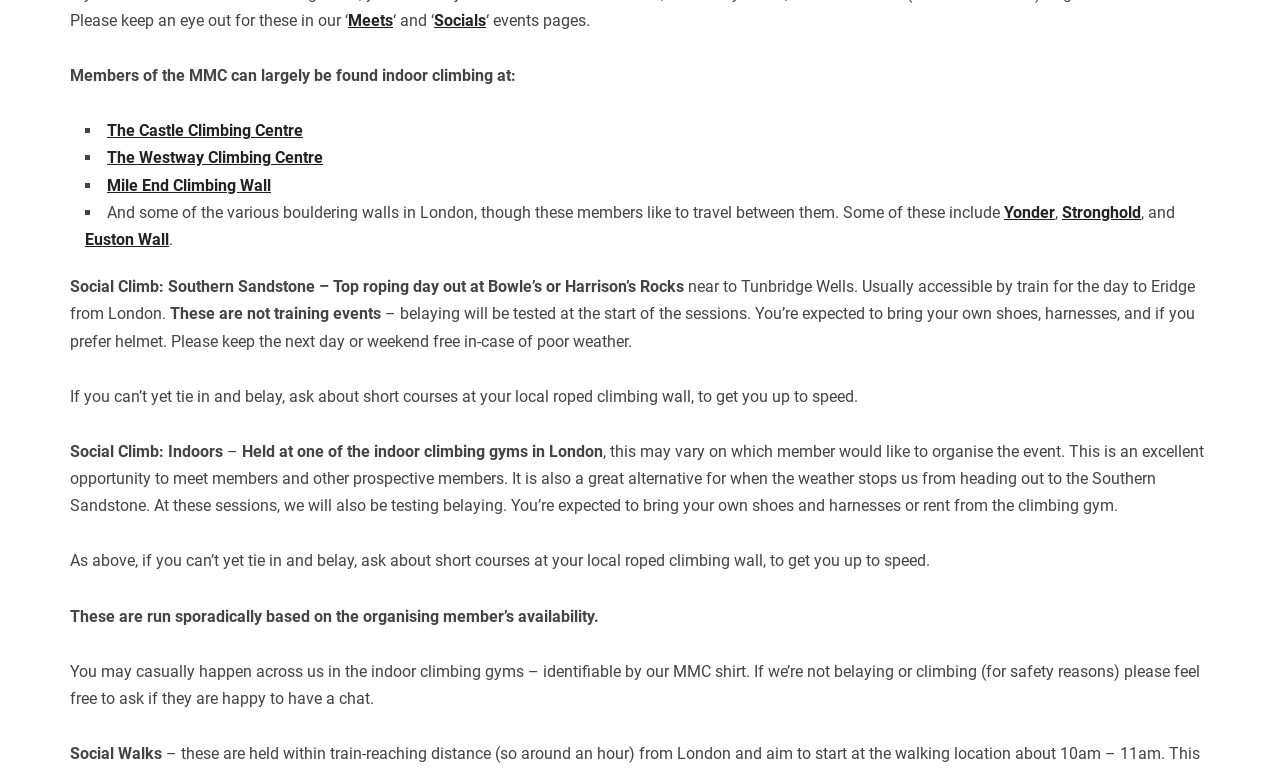Please identify the bounding box coordinates of the element's region that needs to be clicked to fulfill the following instruction: "Learn more about Social Climb: Indoors". The bounding box coordinates should consist of four float numbers between 0 and 1, i.e., [left, top, right, bottom].

[0.055, 0.572, 0.174, 0.597]